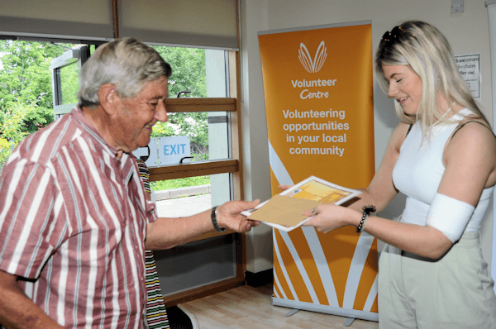Give a one-word or short phrase answer to the question: 
What is the name of the organization in the backdrop?

Volunteer Centre